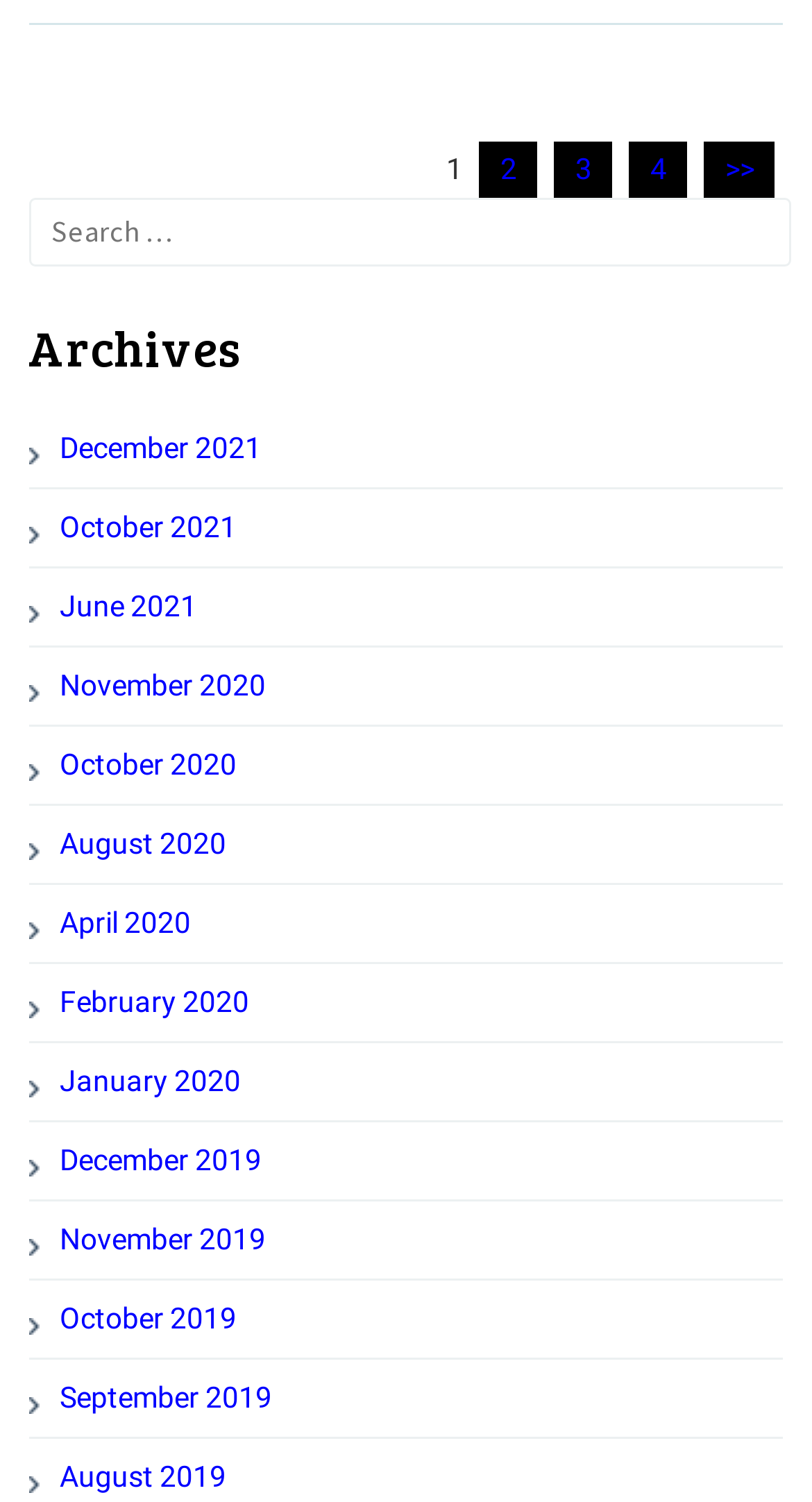Locate the bounding box coordinates of the element that should be clicked to fulfill the instruction: "Go to December 2021 archives".

[0.035, 0.288, 0.322, 0.31]